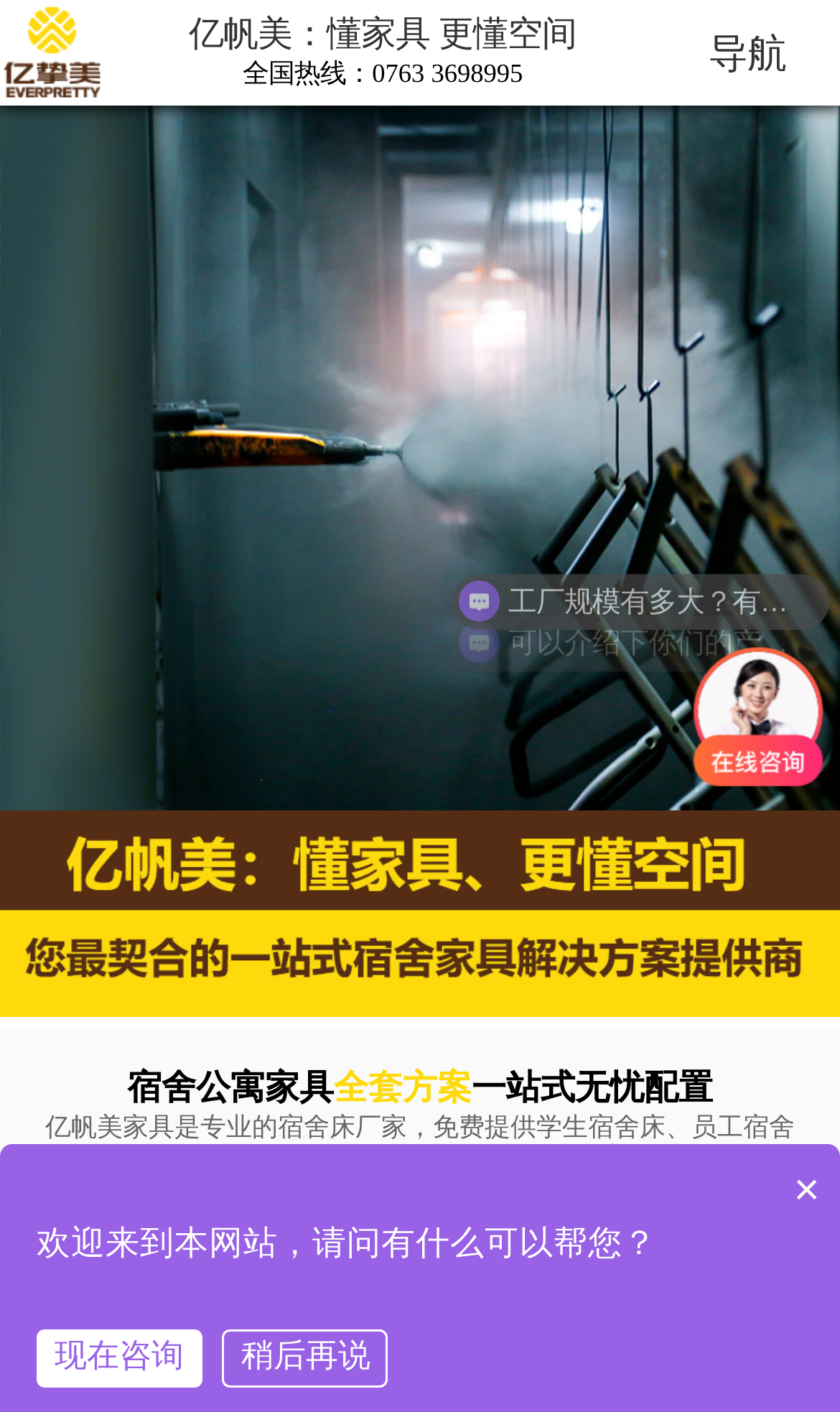What types of beds does the company offer?
Answer the question with a single word or phrase derived from the image.

Single, double, and multi-functional beds